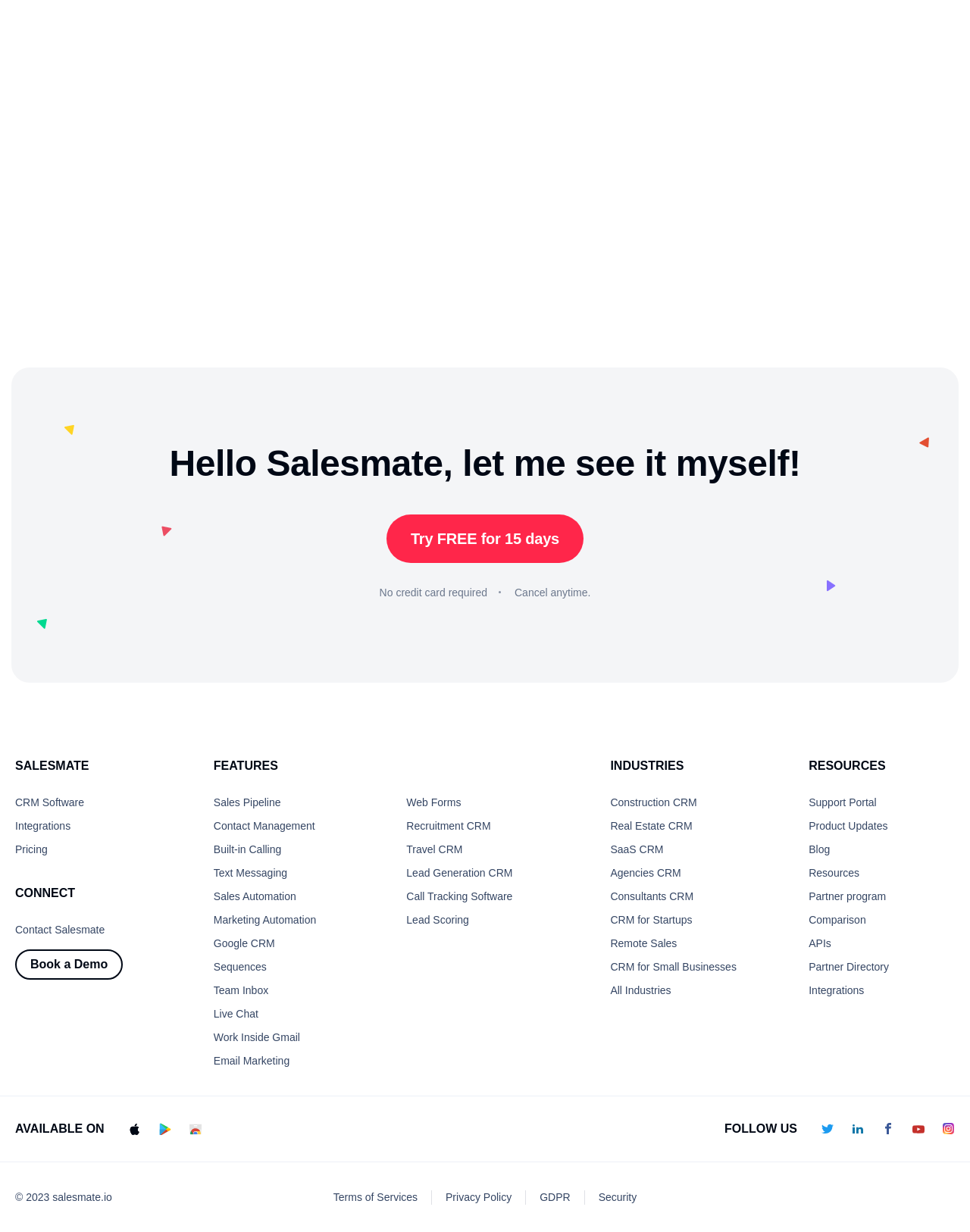Please specify the coordinates of the bounding box for the element that should be clicked to carry out this instruction: "Book a demo". The coordinates must be four float numbers between 0 and 1, formatted as [left, top, right, bottom].

[0.016, 0.771, 0.127, 0.796]